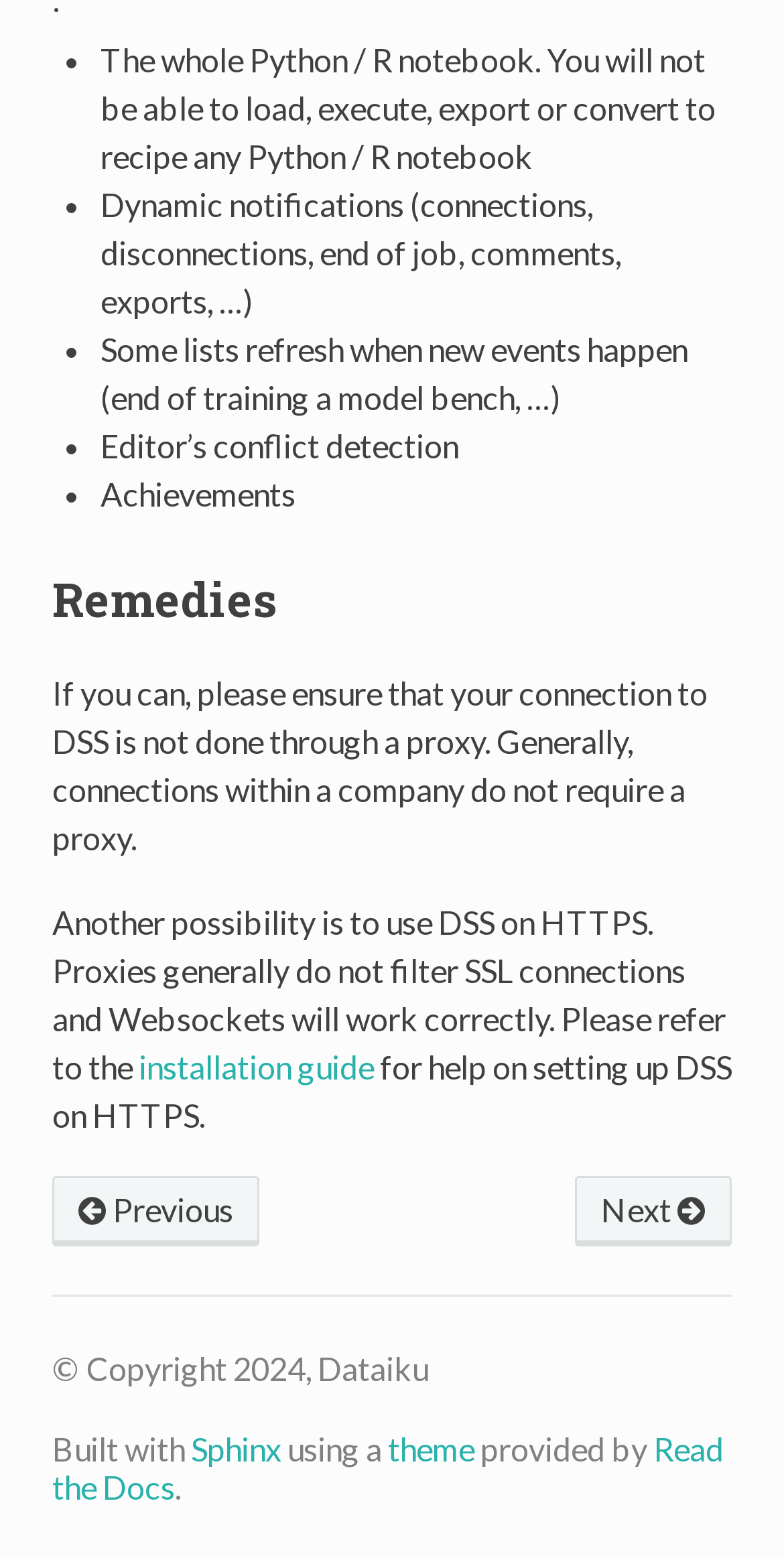Extract the bounding box coordinates for the HTML element that matches this description: "installation guide". The coordinates should be four float numbers between 0 and 1, i.e., [left, top, right, bottom].

[0.177, 0.672, 0.477, 0.696]